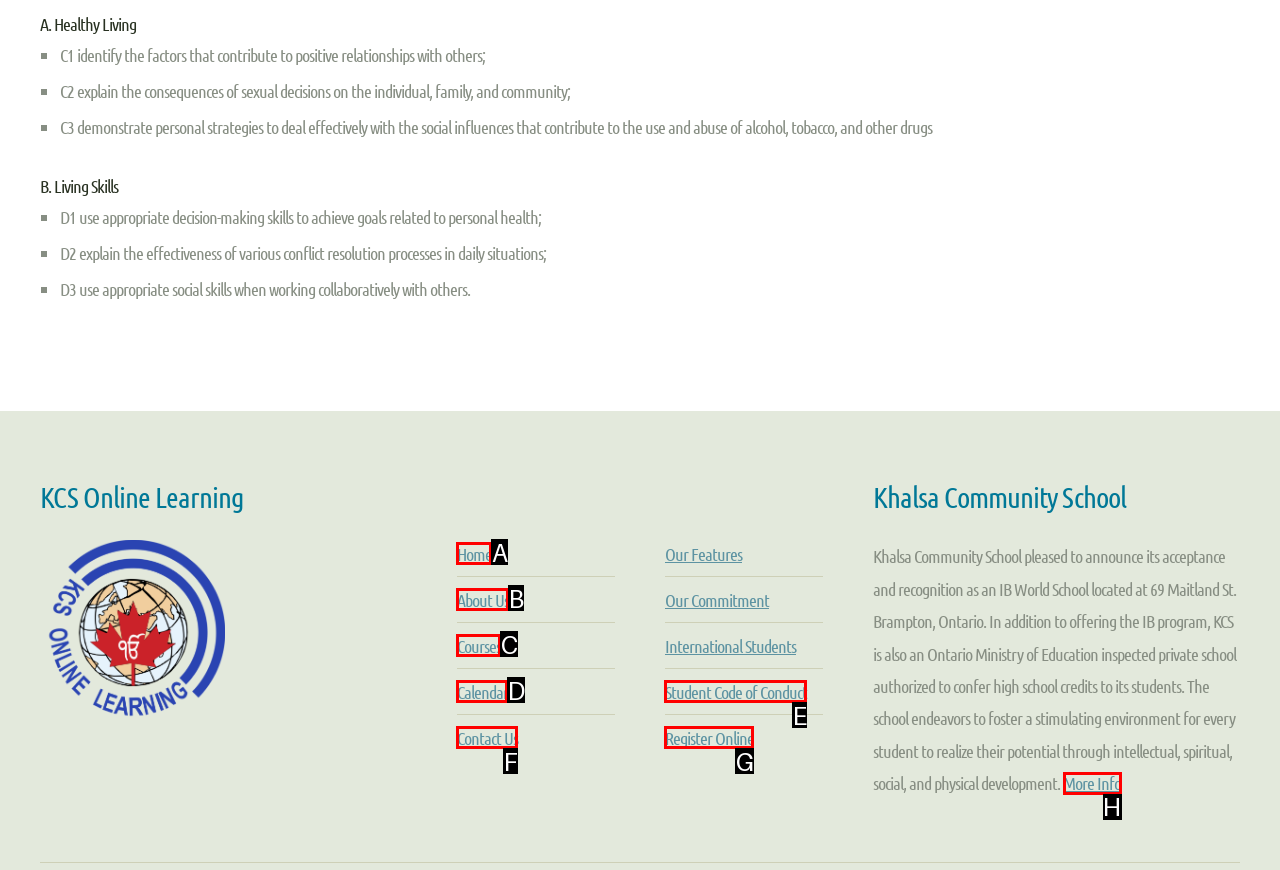Identify the HTML element to click to fulfill this task: Click on 'Home'
Answer with the letter from the given choices.

A